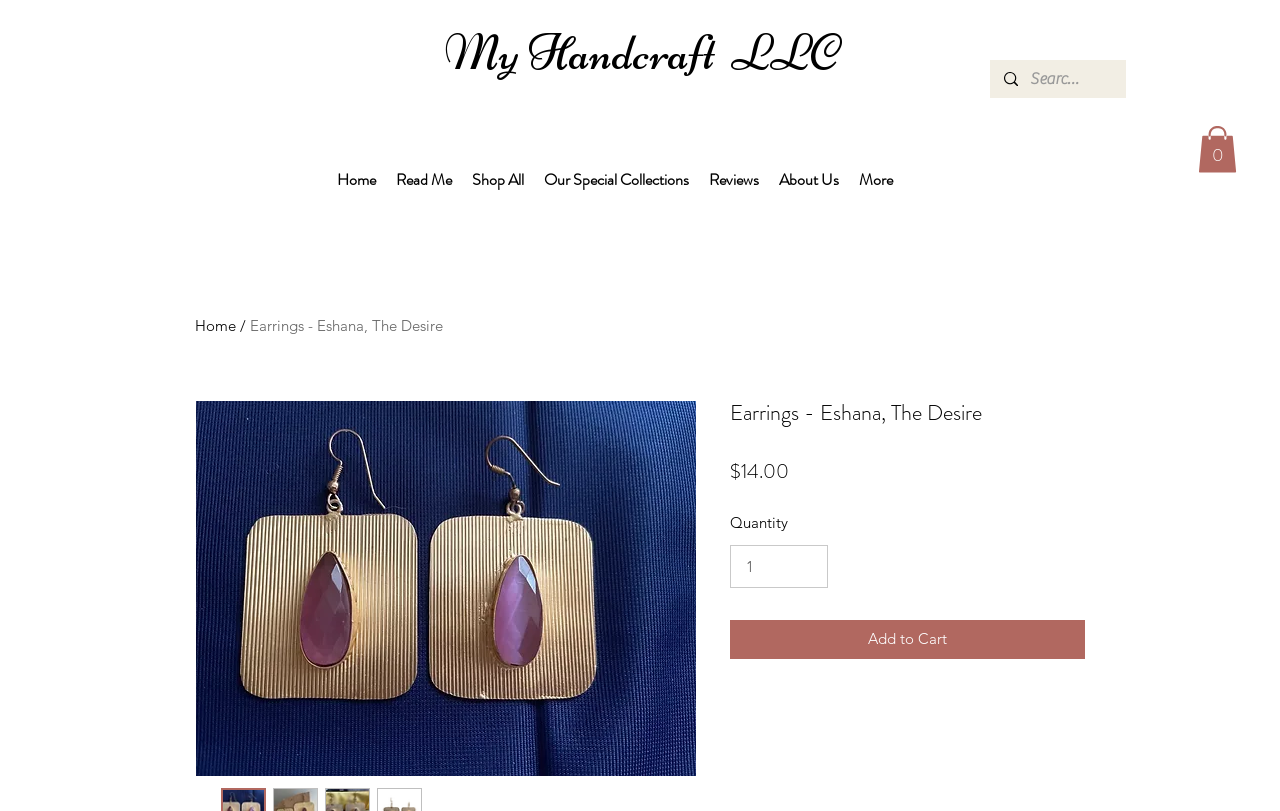What is the purpose of the search box?
Refer to the image and offer an in-depth and detailed answer to the question.

I inferred the purpose of the search box by looking at its location and the text 'Search...' inside it, which suggests that it is used to search the website.